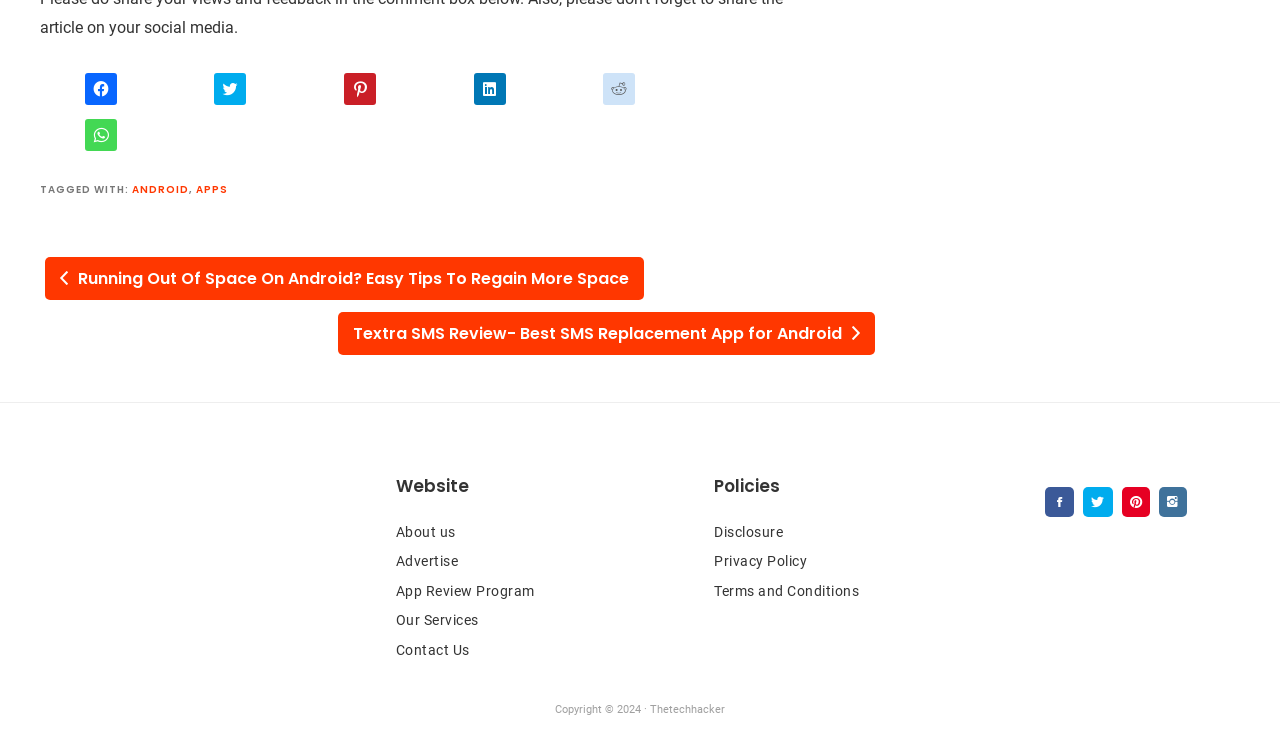Please specify the bounding box coordinates of the clickable section necessary to execute the following command: "Read the review of Textra SMS".

[0.264, 0.433, 0.684, 0.458]